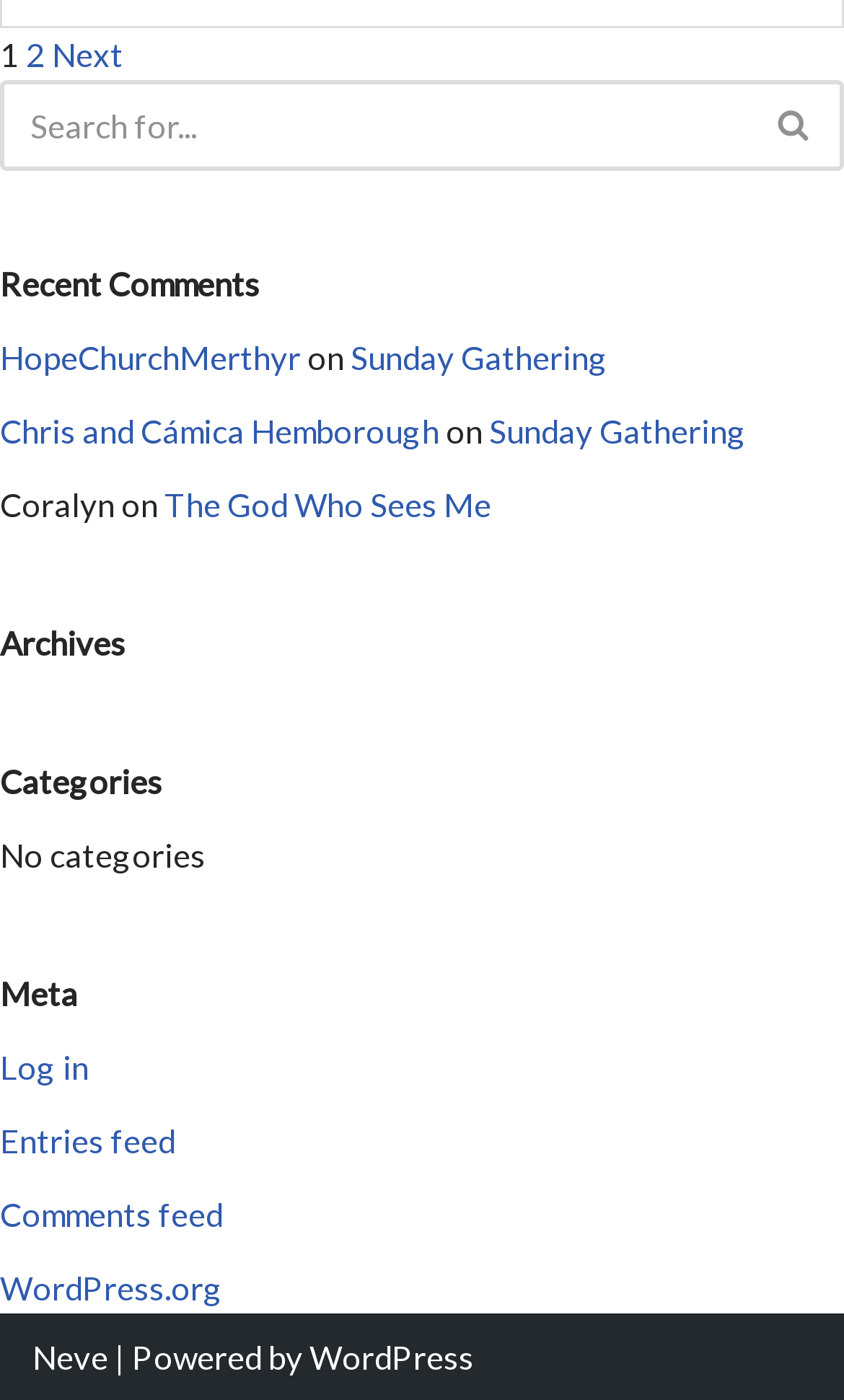Answer the question with a brief word or phrase:
How many links are there in the navigation section?

2